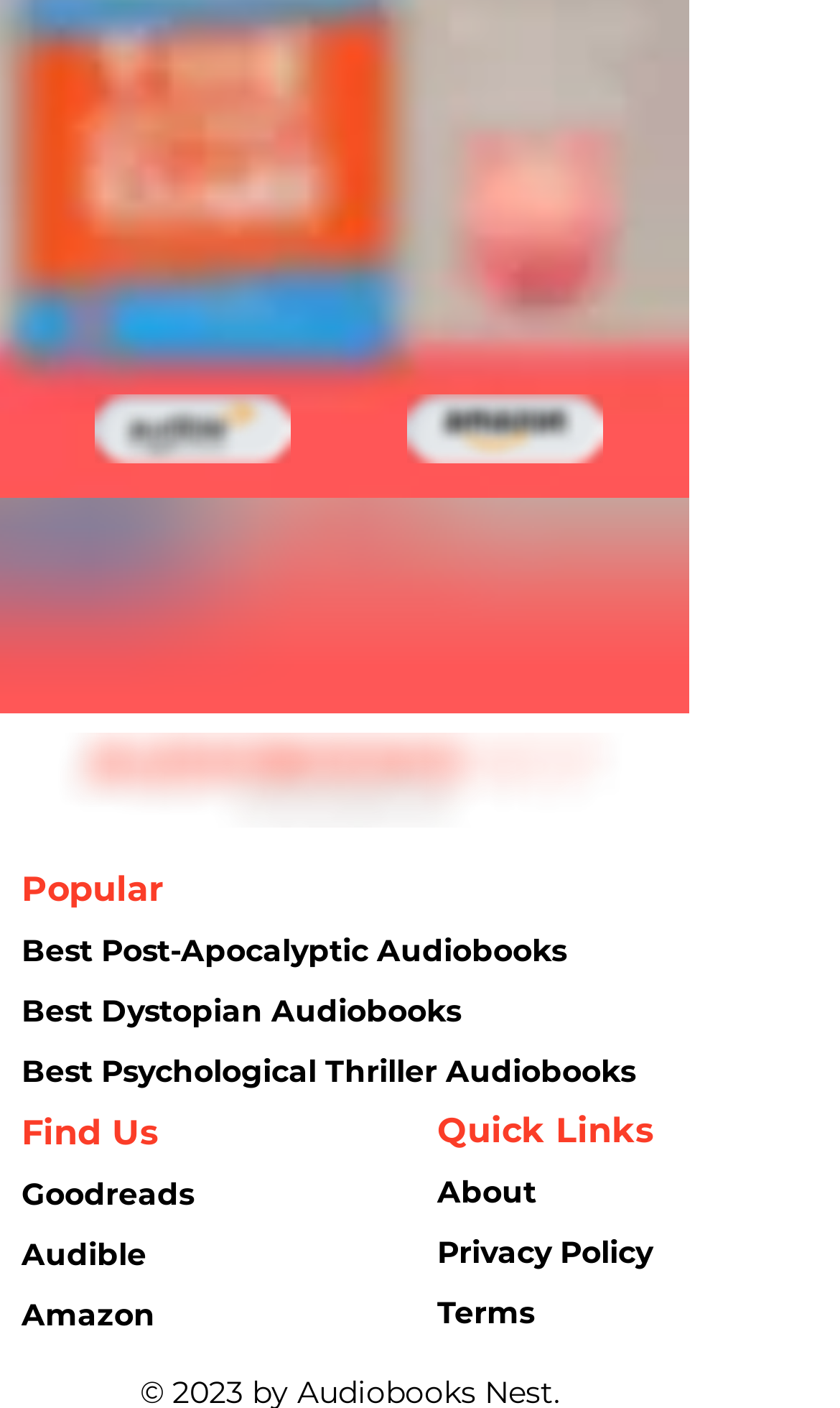Respond to the following query with just one word or a short phrase: 
What is the name of the logo at the bottom of the page?

Wide Audiobook Nest Logo